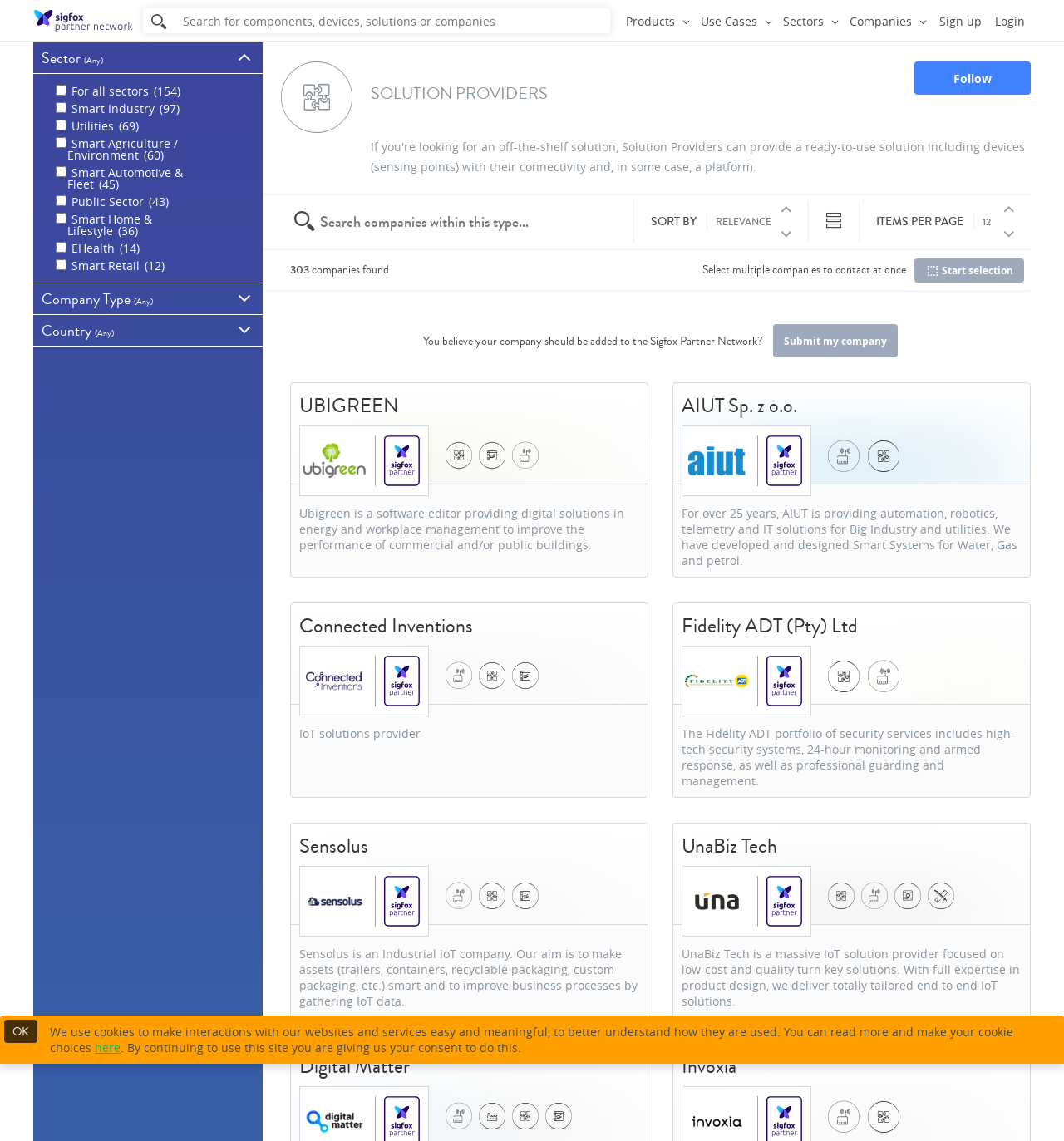Identify the bounding box coordinates of the section to be clicked to complete the task described by the following instruction: "Search companies within this type". The coordinates should be four float numbers between 0 and 1, formatted as [left, top, right, bottom].

[0.273, 0.176, 0.58, 0.213]